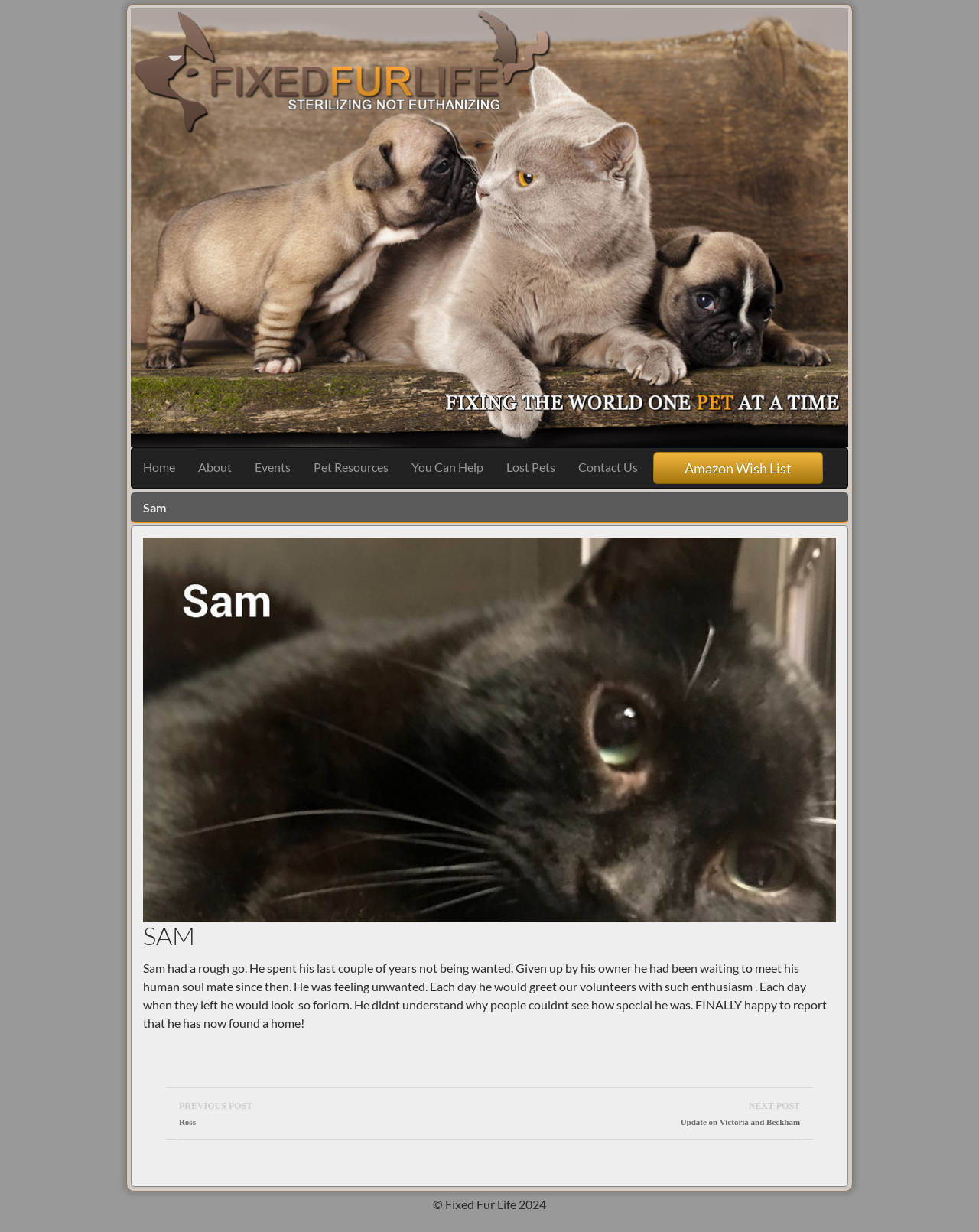Identify the bounding box coordinates of the area you need to click to perform the following instruction: "Click 'Listen'".

None